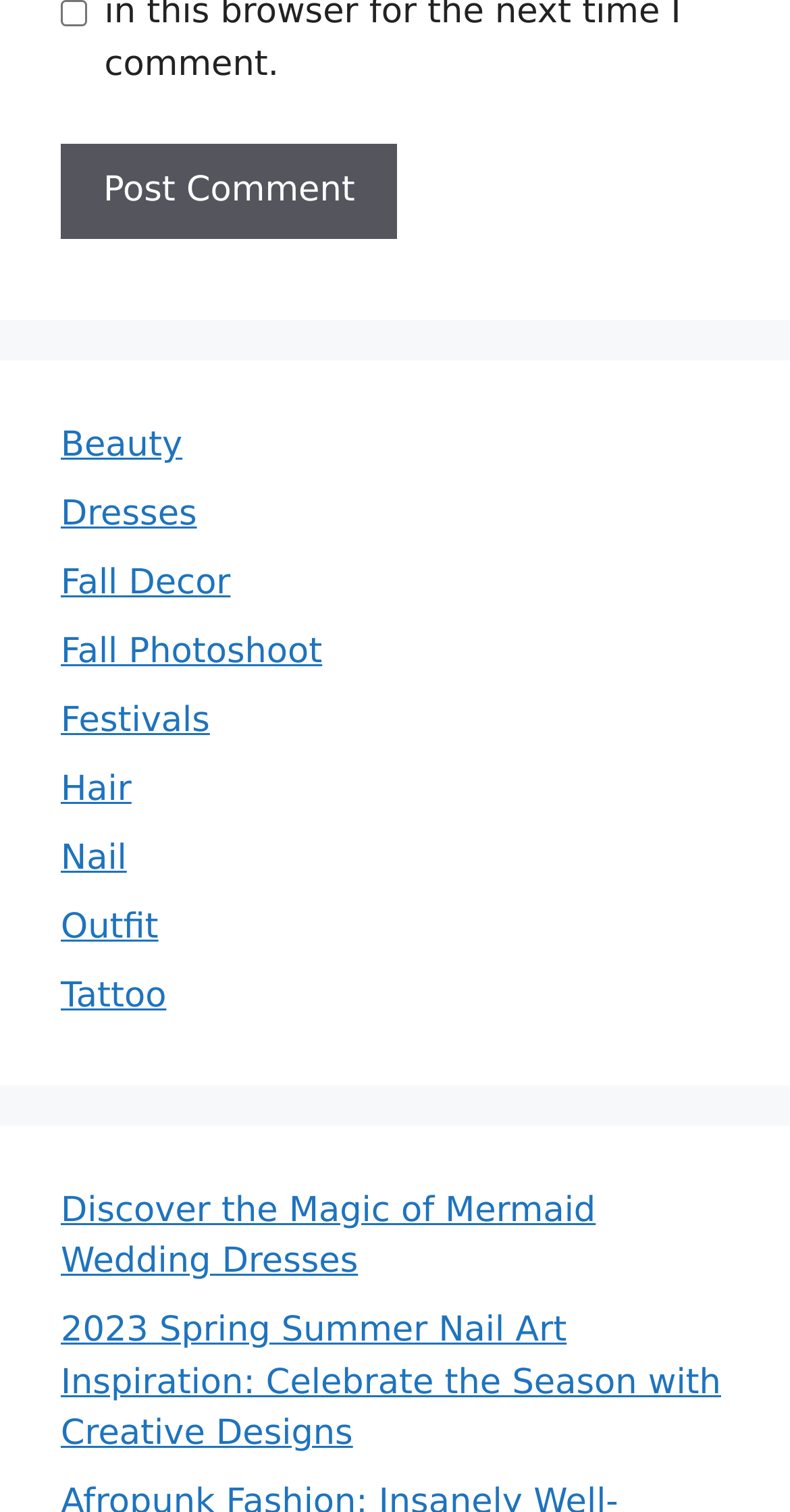Please locate the UI element described by "name="submit" value="Post Comment"" and provide its bounding box coordinates.

[0.077, 0.095, 0.503, 0.158]